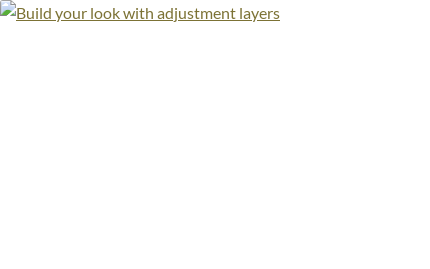What is the desired outcome of using adjustment layers?
Offer a detailed and exhaustive answer to the question.

The desired outcome of using adjustment layers is to achieve a polished, professional appearance in video projects, while also maintaining organizational clarity throughout the workflow, making it easier for editors to manage their projects.